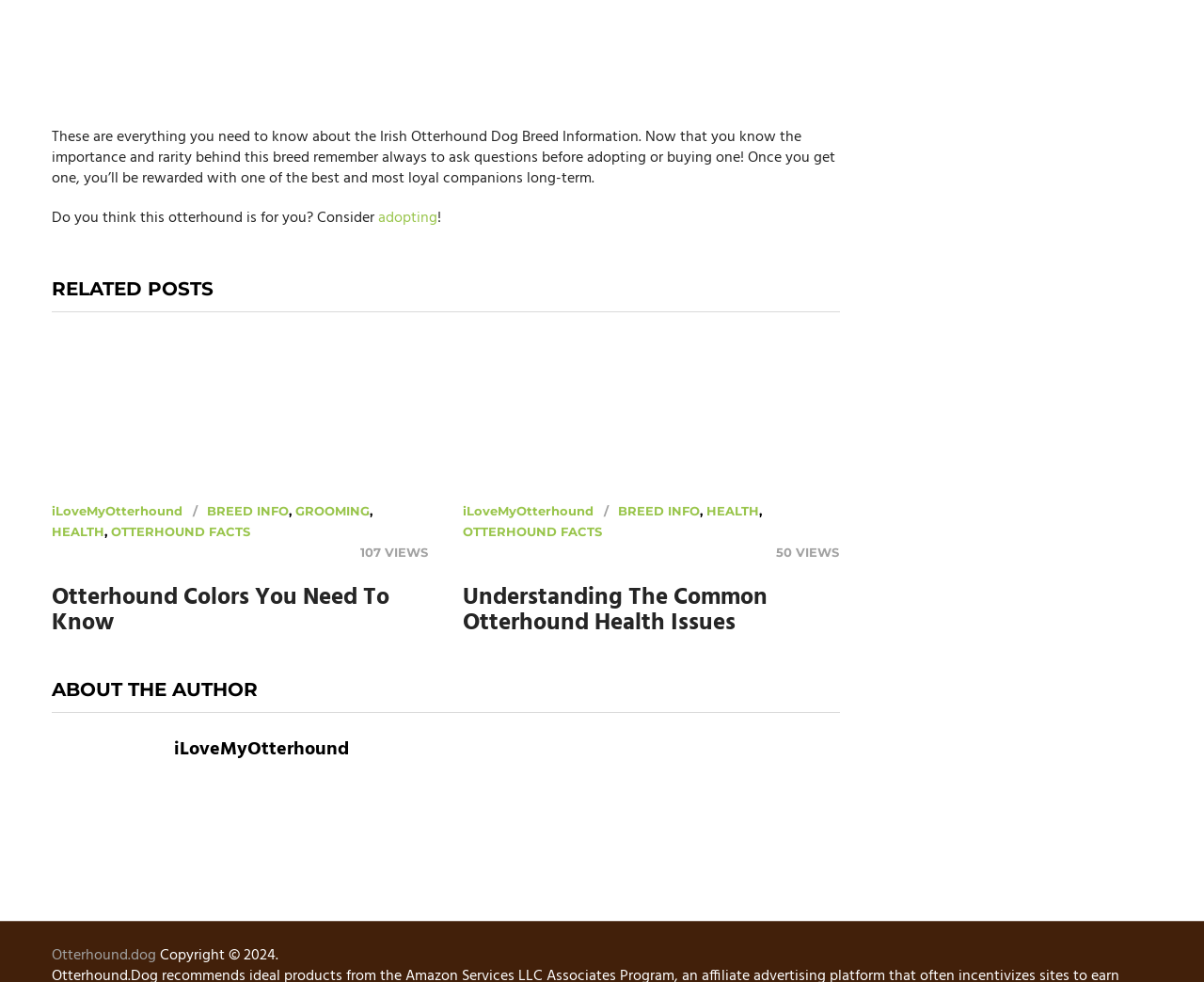What is the breed of dog discussed on this webpage?
Please give a detailed and elaborate explanation in response to the question.

The webpage discusses the Irish Otterhound dog breed, providing information about its characteristics, health issues, and other related topics.